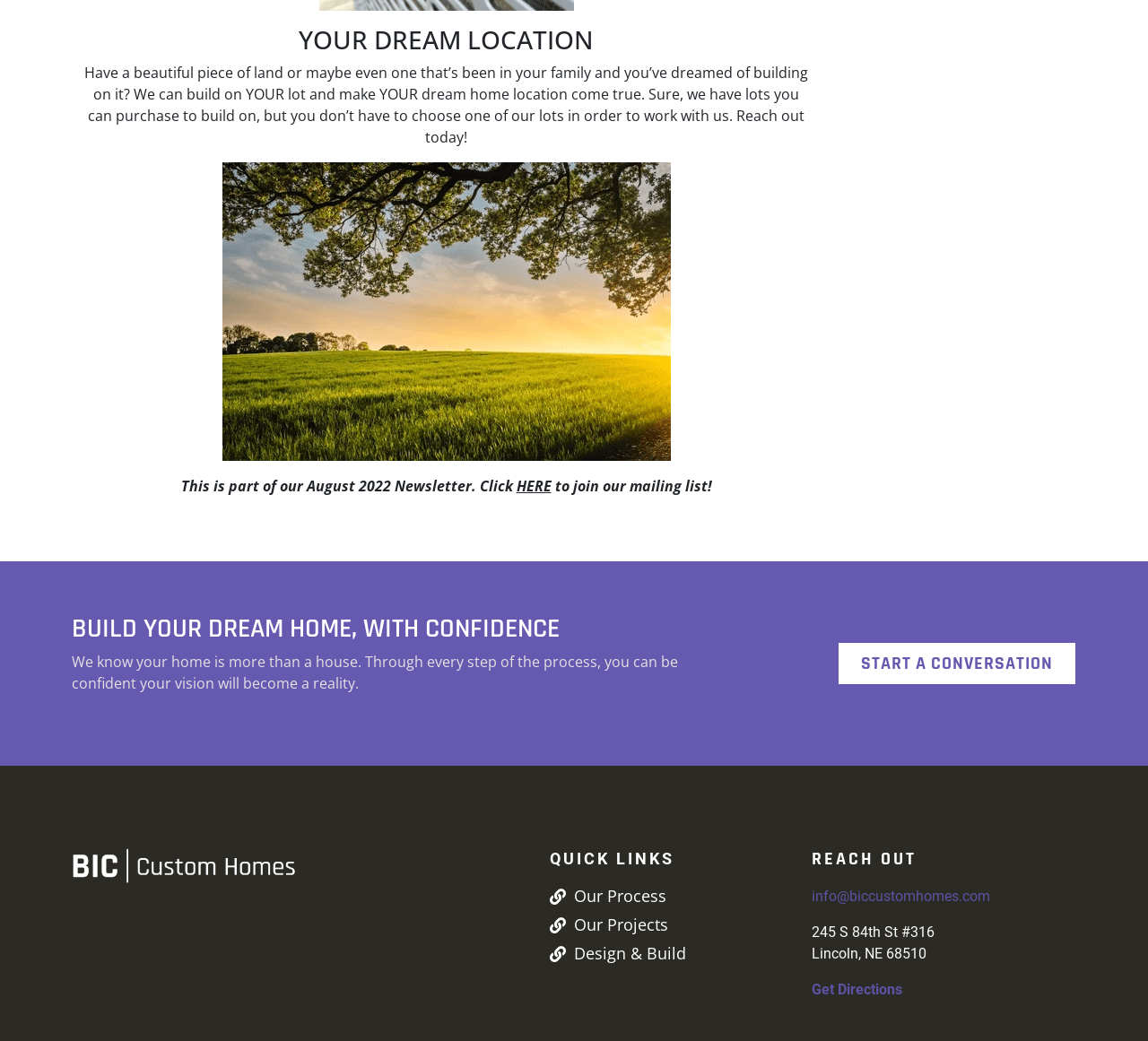Examine the image carefully and respond to the question with a detailed answer: 
What is the company name mentioned on the webpage?

The company name 'BIC Custom Homes' is mentioned on the webpage as a link and also as an image, which suggests that it is the name of the company that is being represented on this webpage.